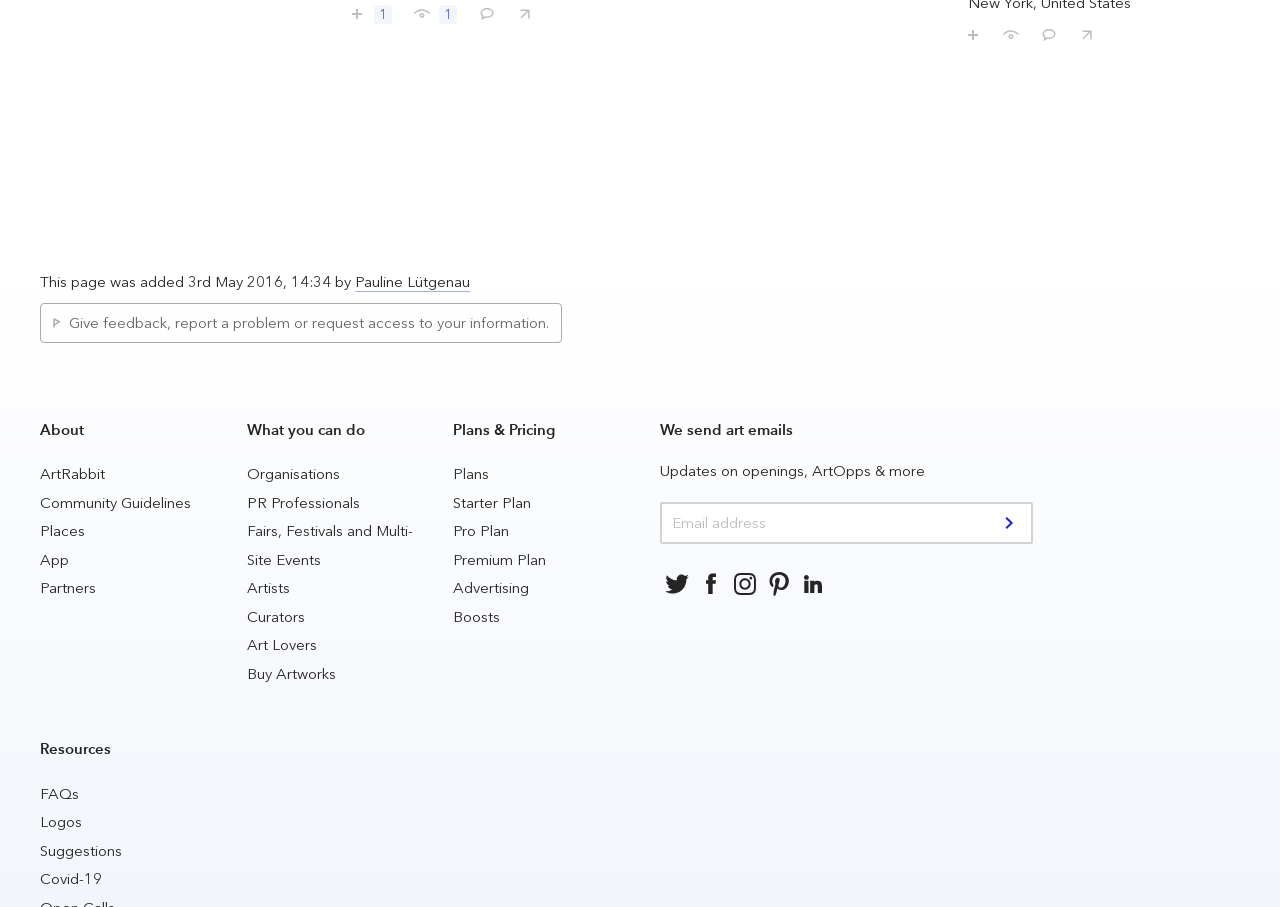Please identify the bounding box coordinates of the element's region that needs to be clicked to fulfill the following instruction: "Save ROBERT C. MORGAN". The bounding box coordinates should consist of four float numbers between 0 and 1, i.e., [left, top, right, bottom].

[0.745, 0.016, 0.774, 0.049]